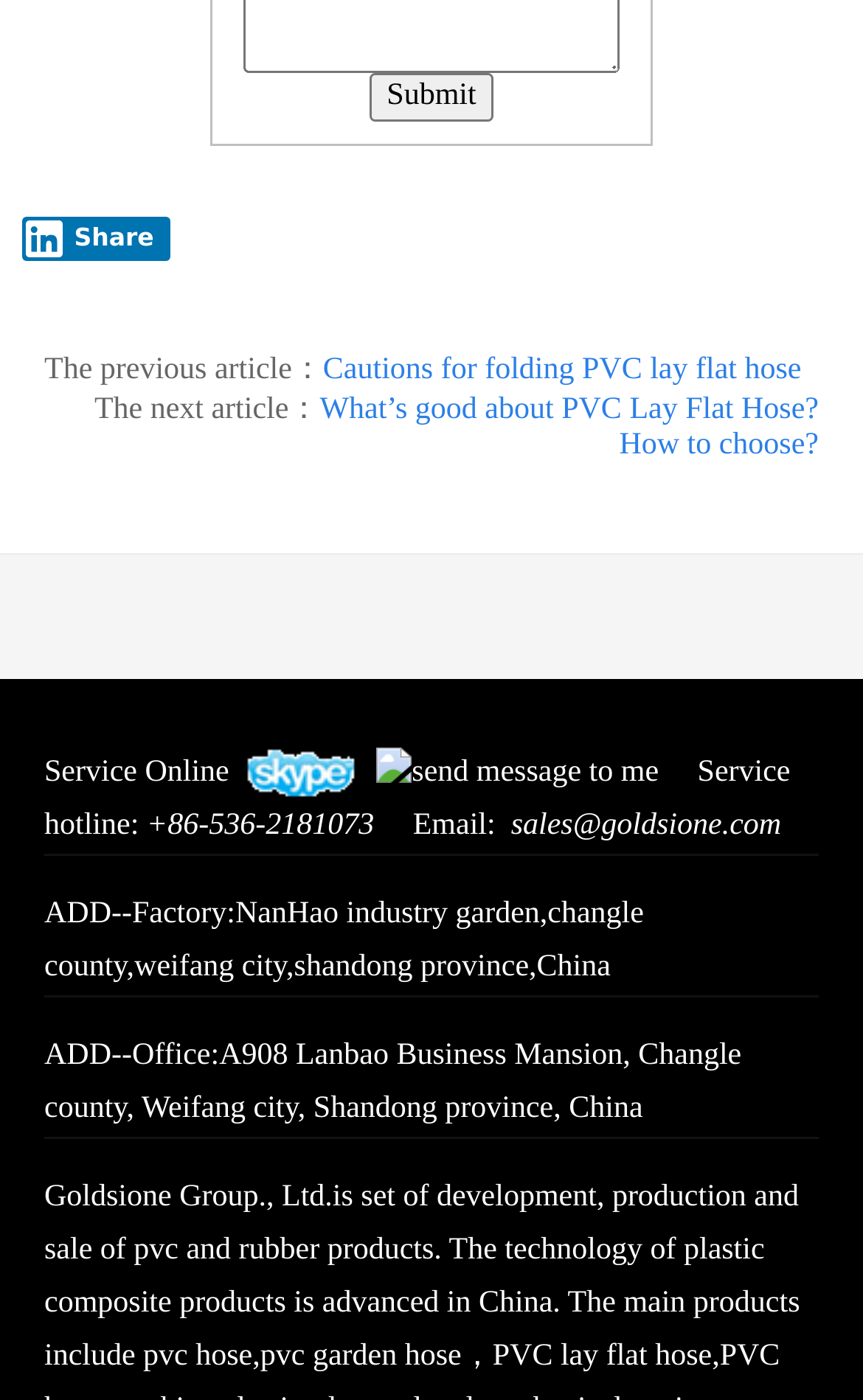Determine the bounding box coordinates of the element that should be clicked to execute the following command: "Visit the previous article".

[0.374, 0.253, 0.929, 0.277]